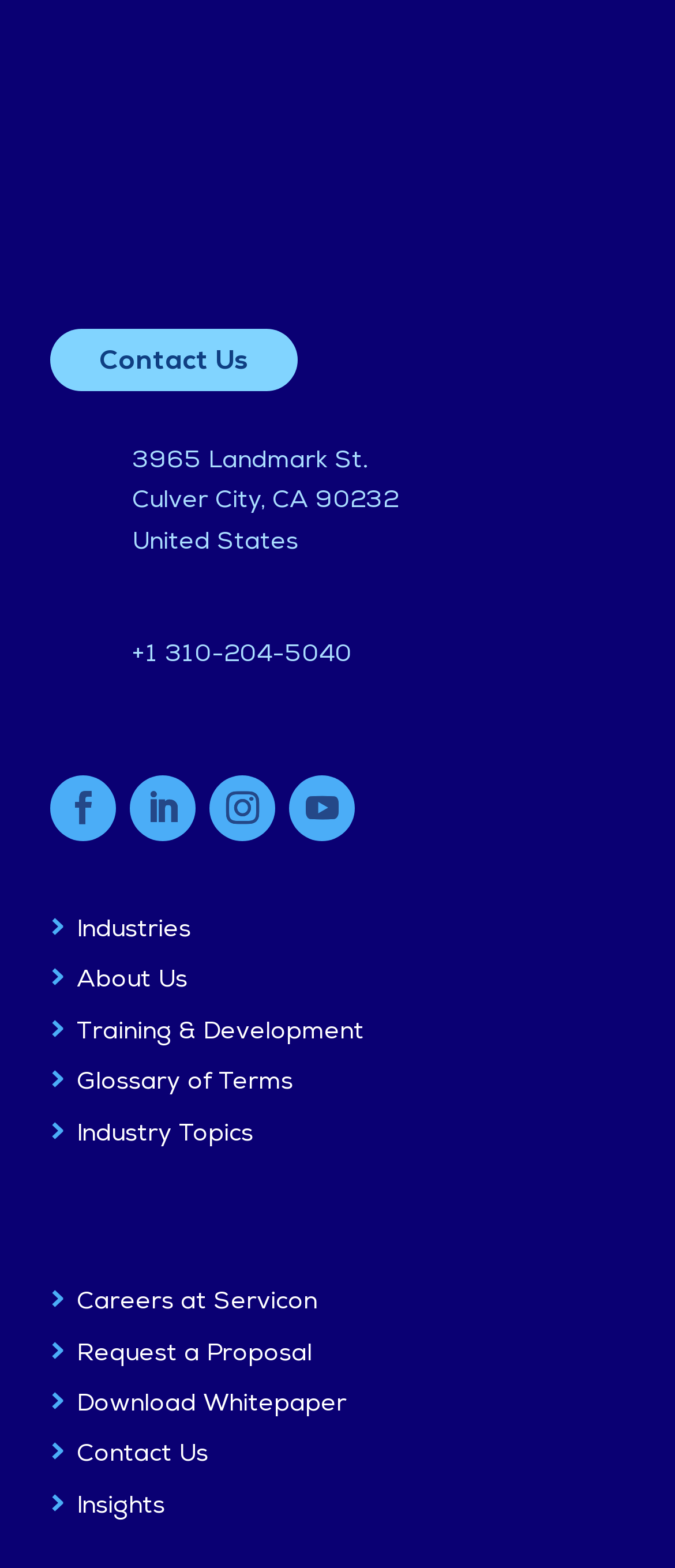What is the company's address?
Observe the image and answer the question with a one-word or short phrase response.

3965 Landmark St. Culver City, CA 90232 United States